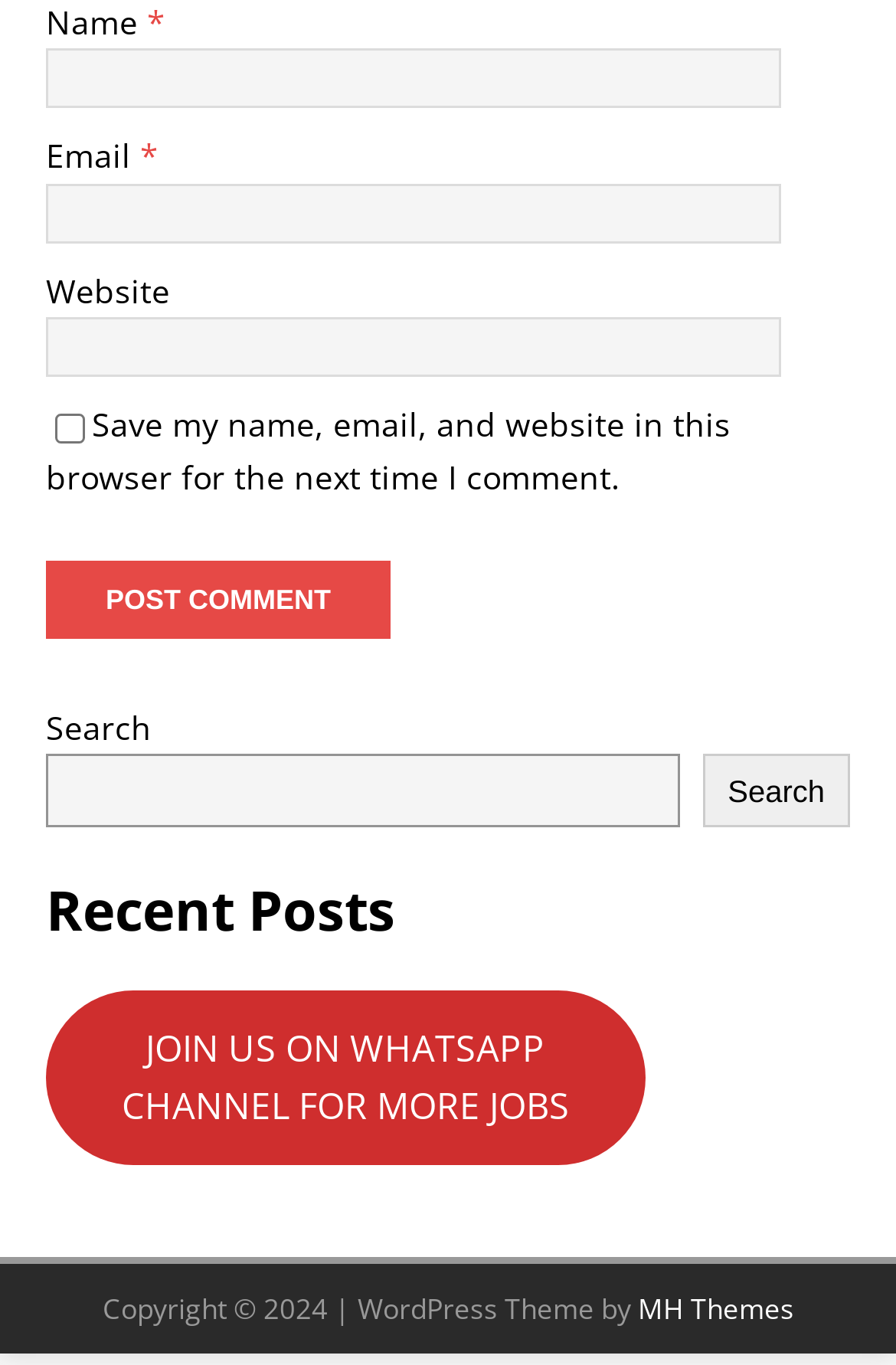Respond with a single word or phrase to the following question: What is the label of the checkbox?

Save my name, email, and website in this browser for the next time I comment.